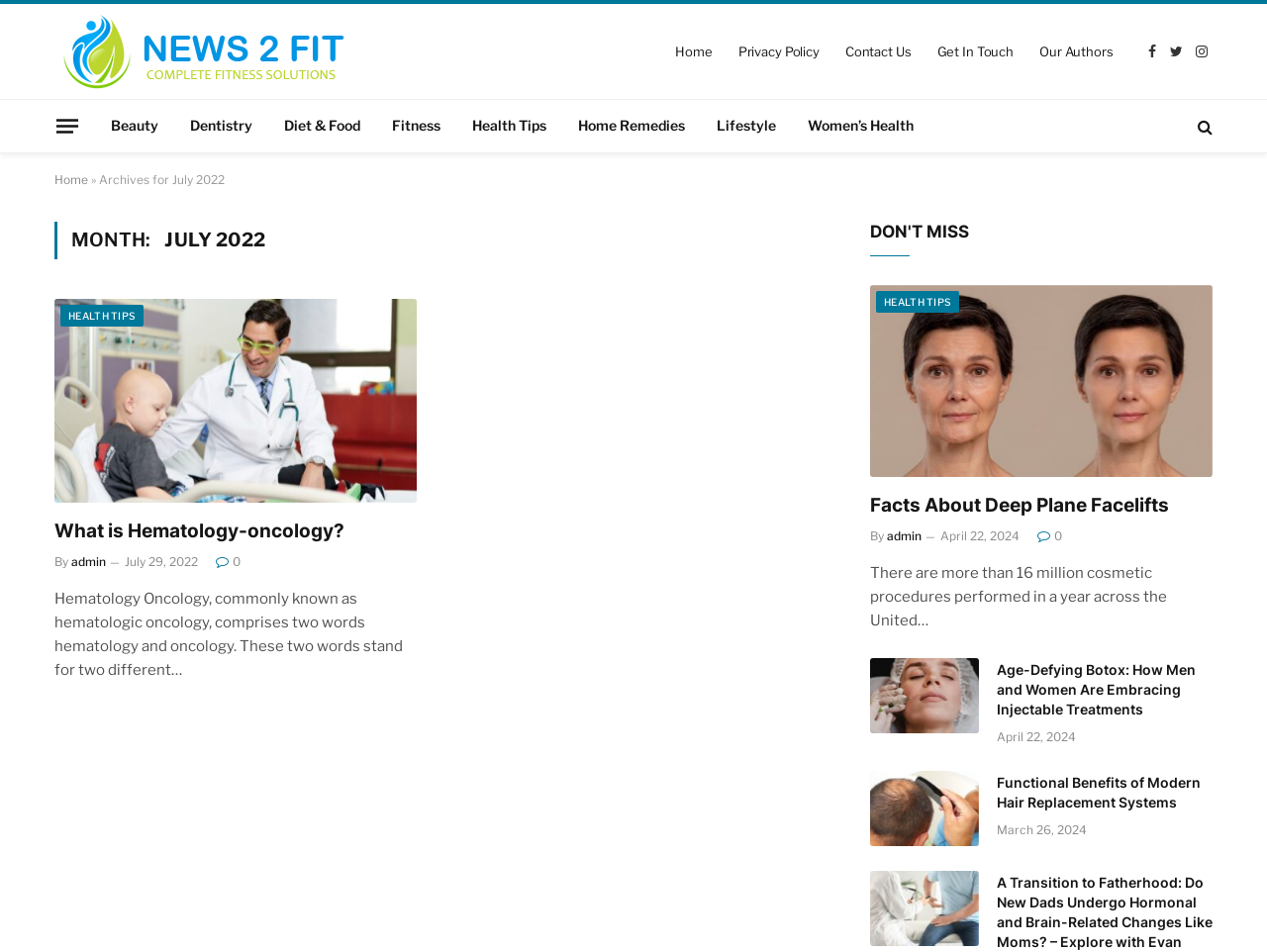Find the bounding box coordinates corresponding to the UI element with the description: "Log in / Sign up". The coordinates should be formatted as [left, top, right, bottom], with values as floats between 0 and 1.

None